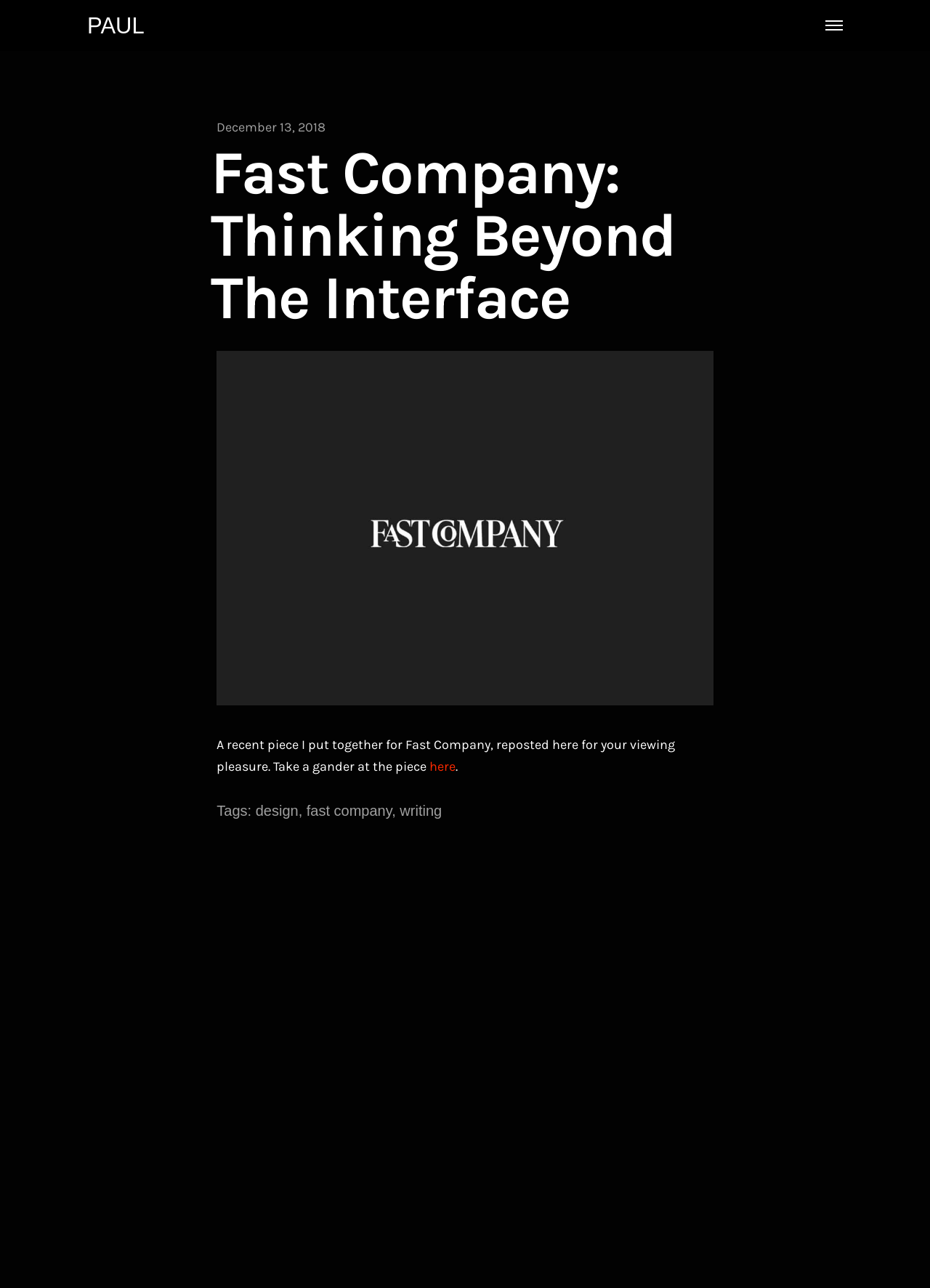Utilize the details in the image to give a detailed response to the question: What is the author's name?

The author's name is found in the top-left corner of the webpage, where it says 'PAUL' in a link element.